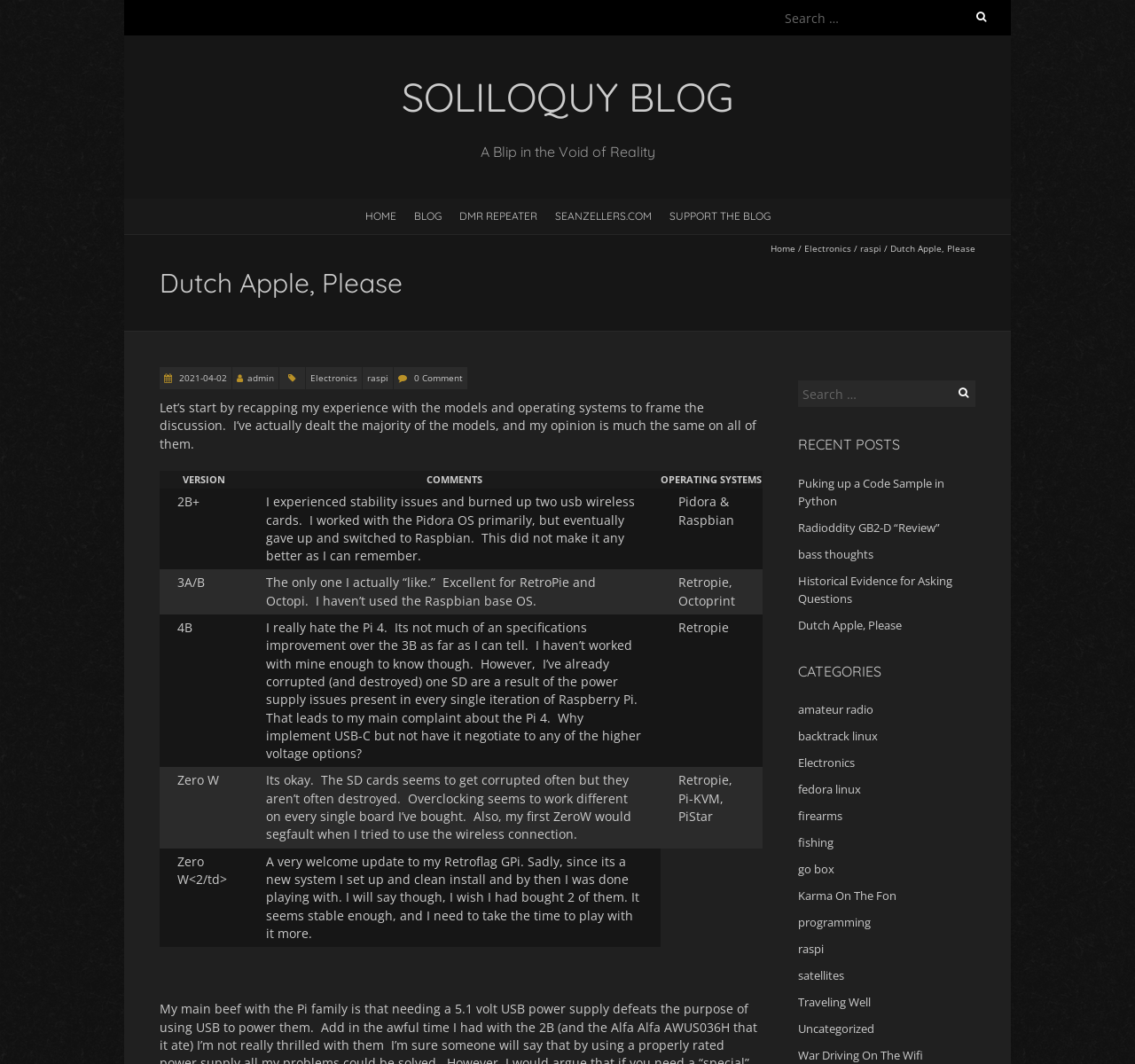Determine the bounding box coordinates of the element that should be clicked to execute the following command: "View recent posts".

[0.703, 0.408, 0.793, 0.429]